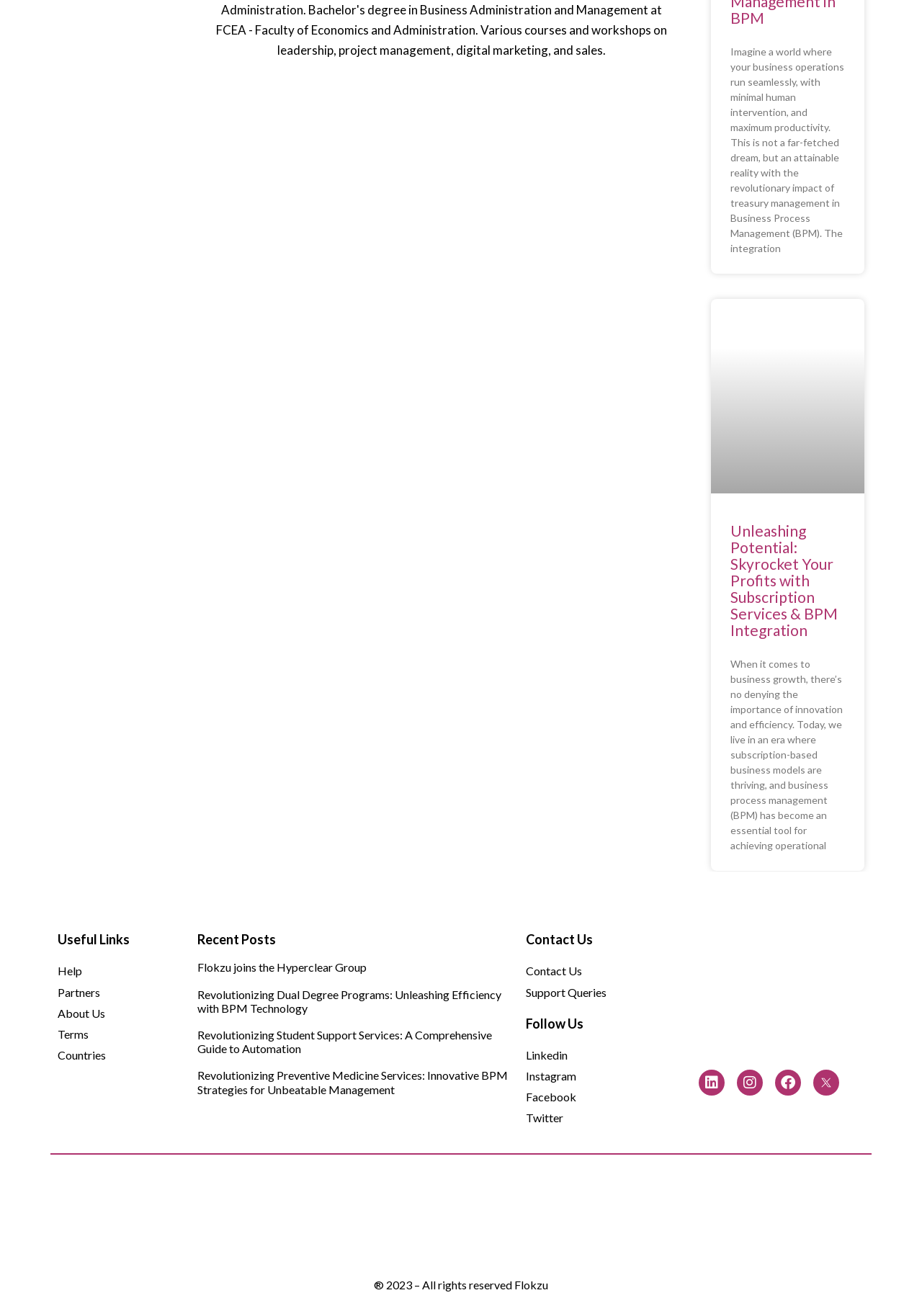Determine the bounding box coordinates of the UI element described by: "Live Map".

None